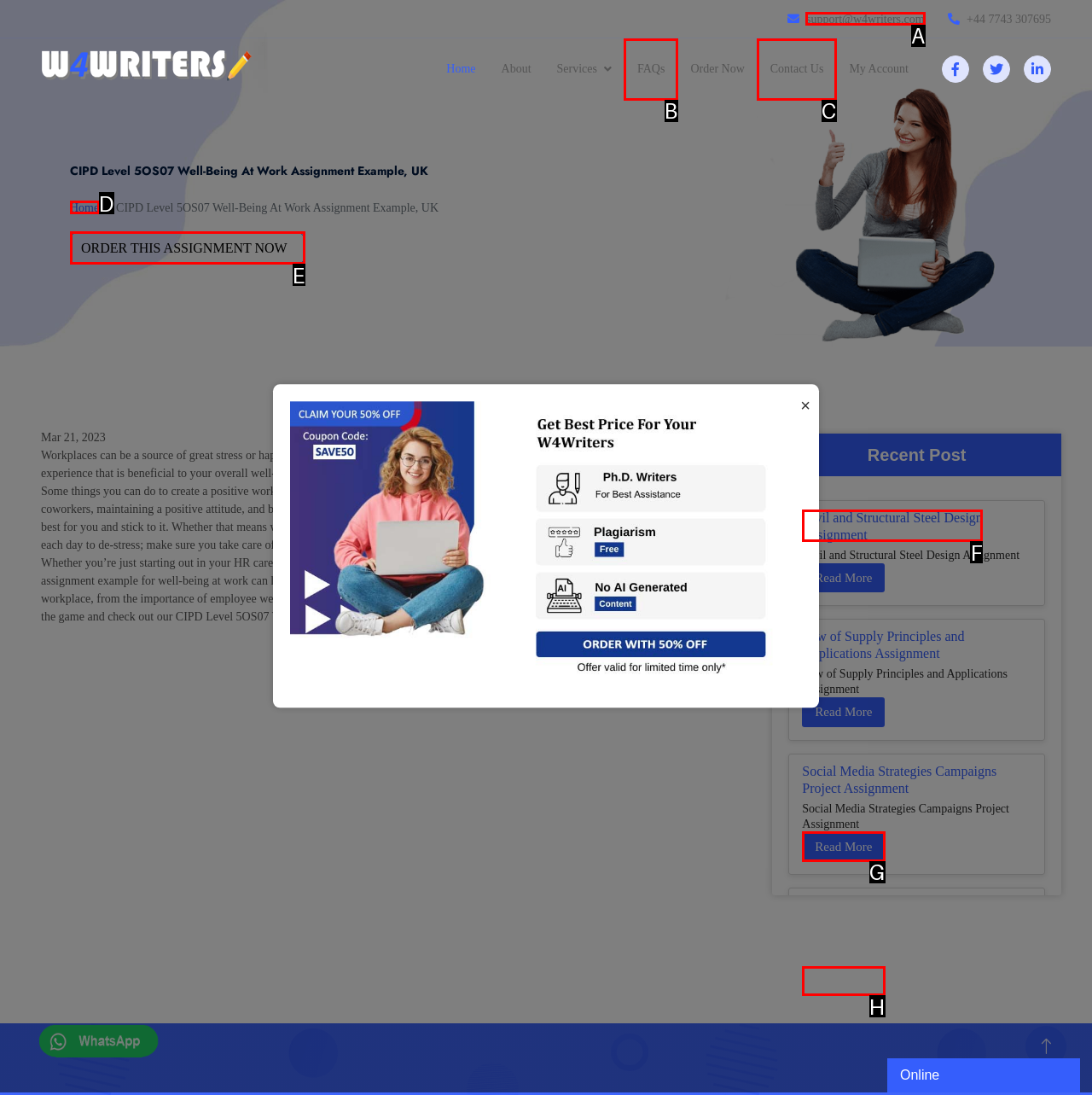Determine the letter of the UI element that you need to click to perform the task: Contact us through email.
Provide your answer with the appropriate option's letter.

A